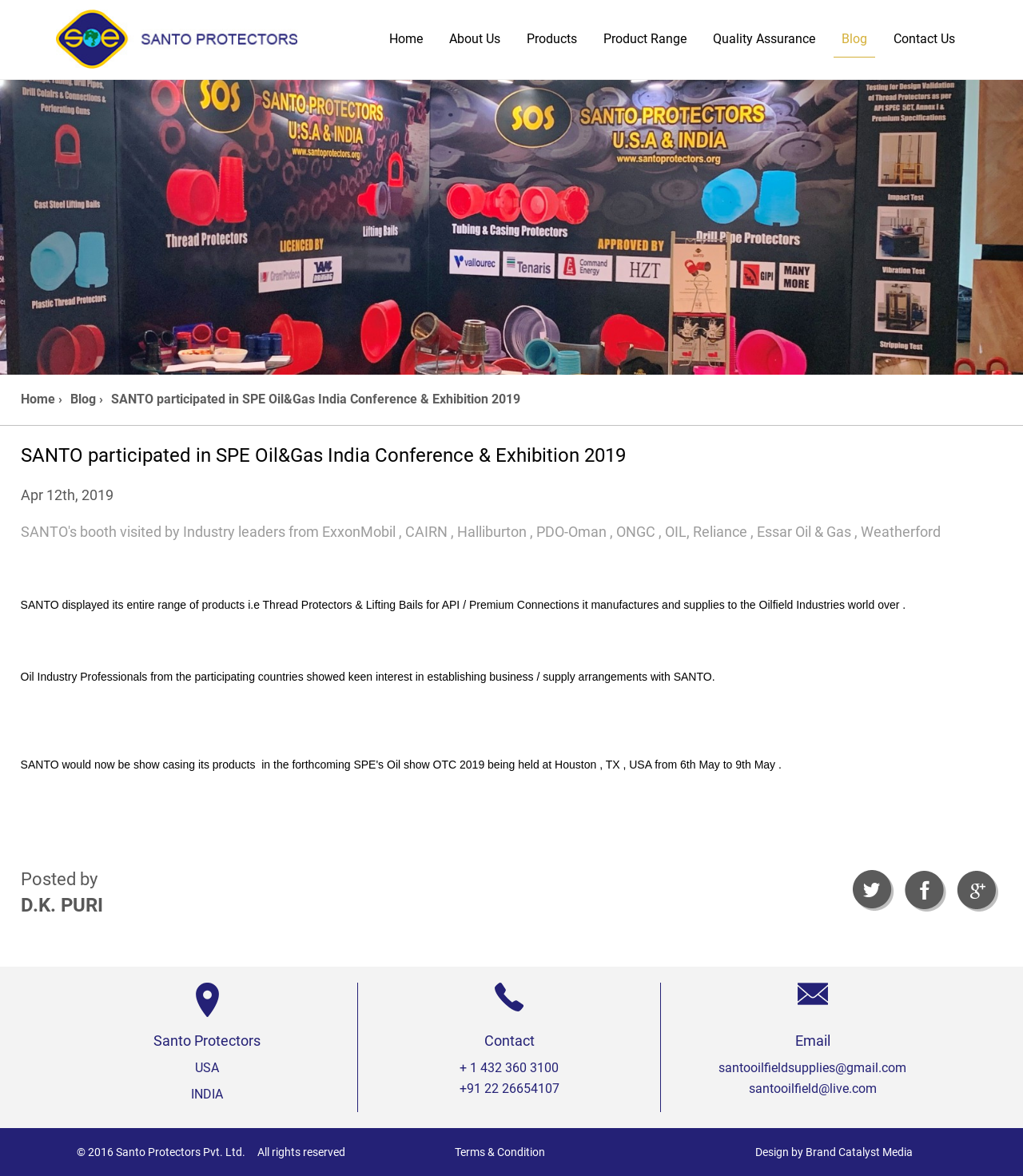Please identify the bounding box coordinates of the area that needs to be clicked to follow this instruction: "Contact Santo via email at 'santooilfieldsupplies@gmail.com'".

[0.703, 0.902, 0.886, 0.914]